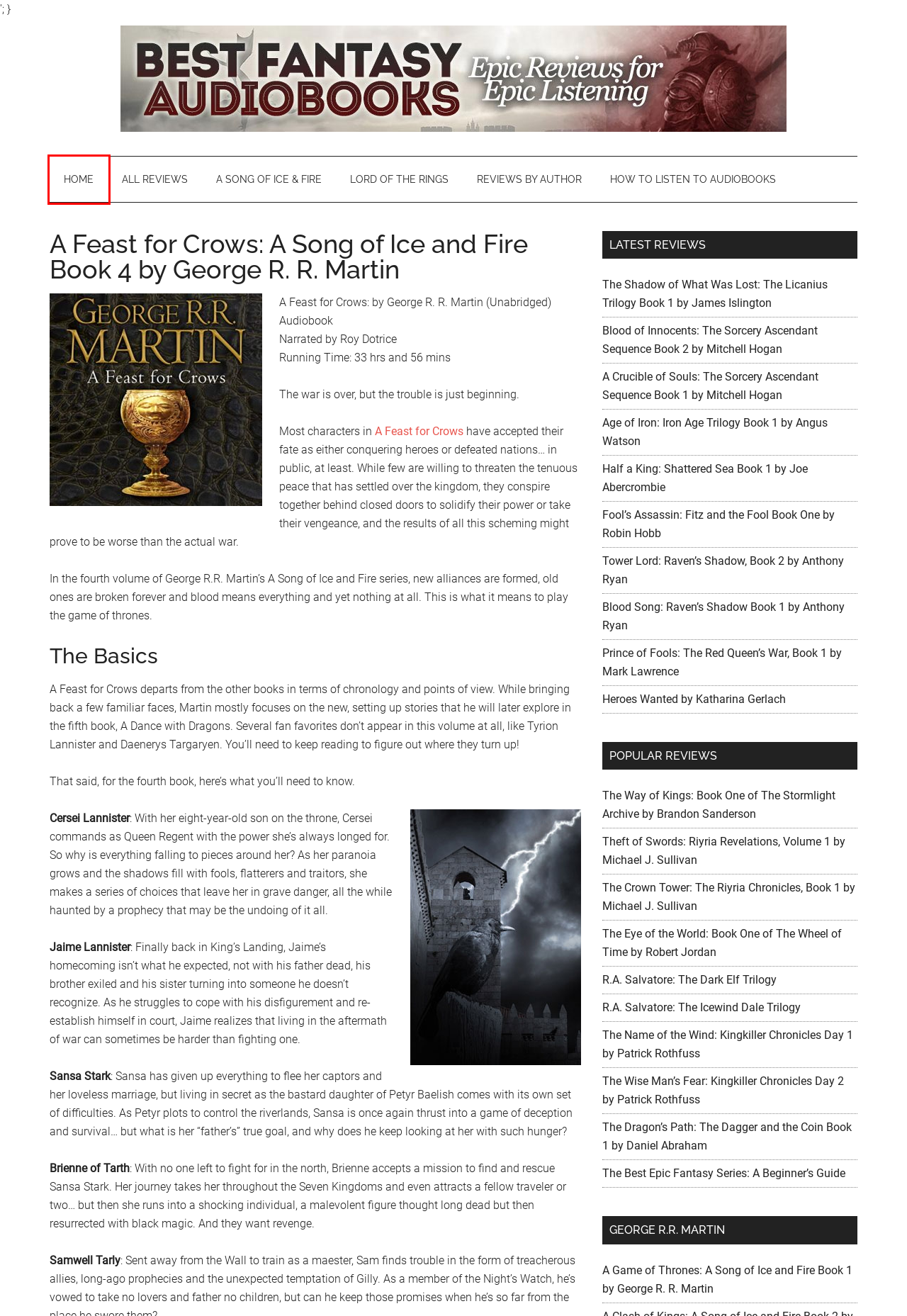Consider the screenshot of a webpage with a red bounding box and select the webpage description that best describes the new page that appears after clicking the element inside the red box. Here are the candidates:
A. Wise Mans Fear Audiobook - Kingkiller Chronicles Day 2
B. Game of Thrones Audiobook - Review + Free Audiobook Offer
C. Best Fantasy Audiobooks - Essential Listening Guide
D. How to Find and Listen to the Best Audiobooks
E. Icewind Dale Trilogy Audiobooks - Drizzt Guide + Full Review
F. The Dark Elf Trilogy Audiobooks - Ultimate Guide & Review
G. A Crucible of Souls by Mitchell Hogan - Audiobook Review
H. Anthony Ryan's Tower Lord Audiobook - Full Review

C